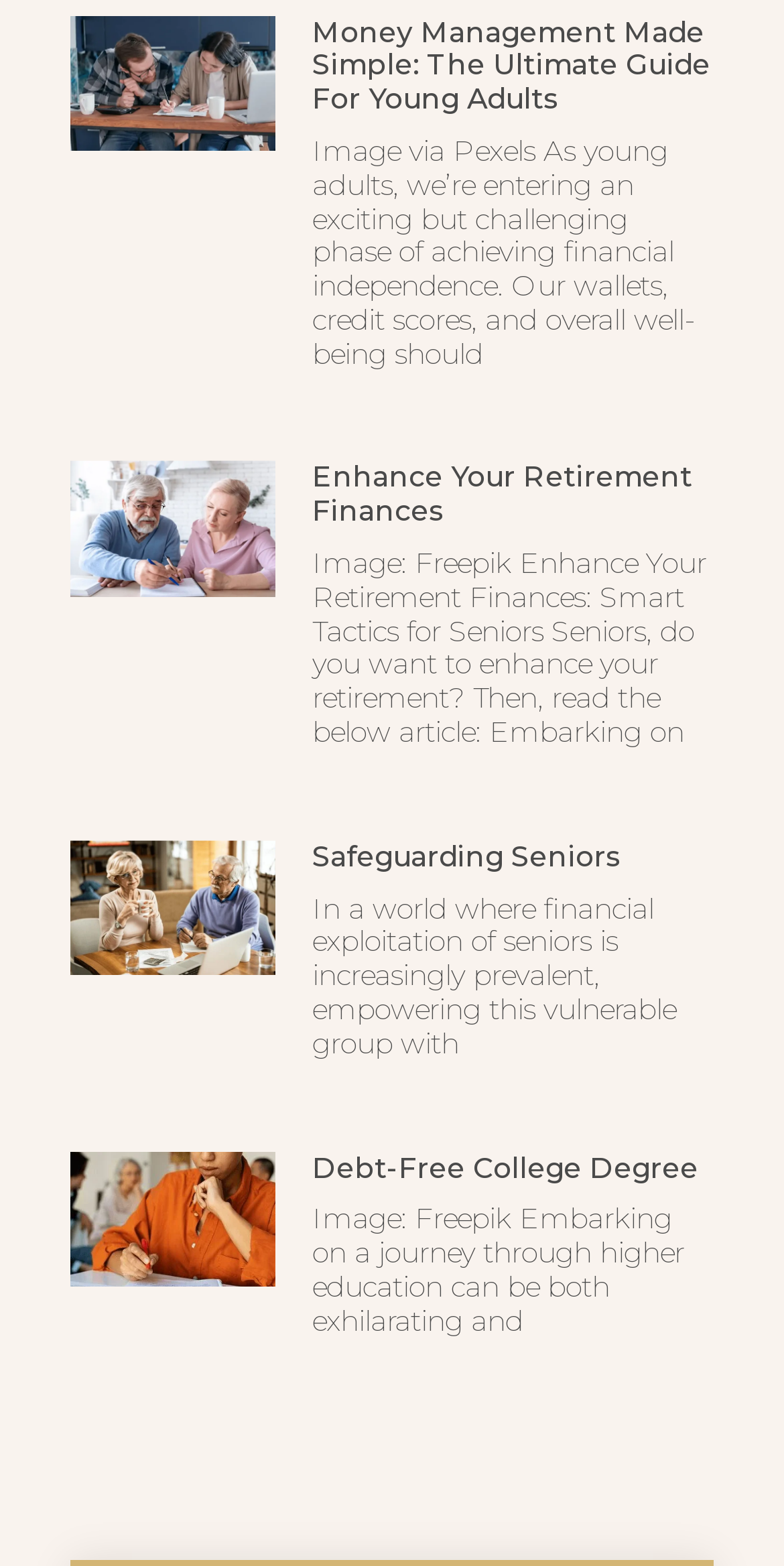What is the purpose of the third article?
Using the picture, provide a one-word or short phrase answer.

Safeguarding Seniors